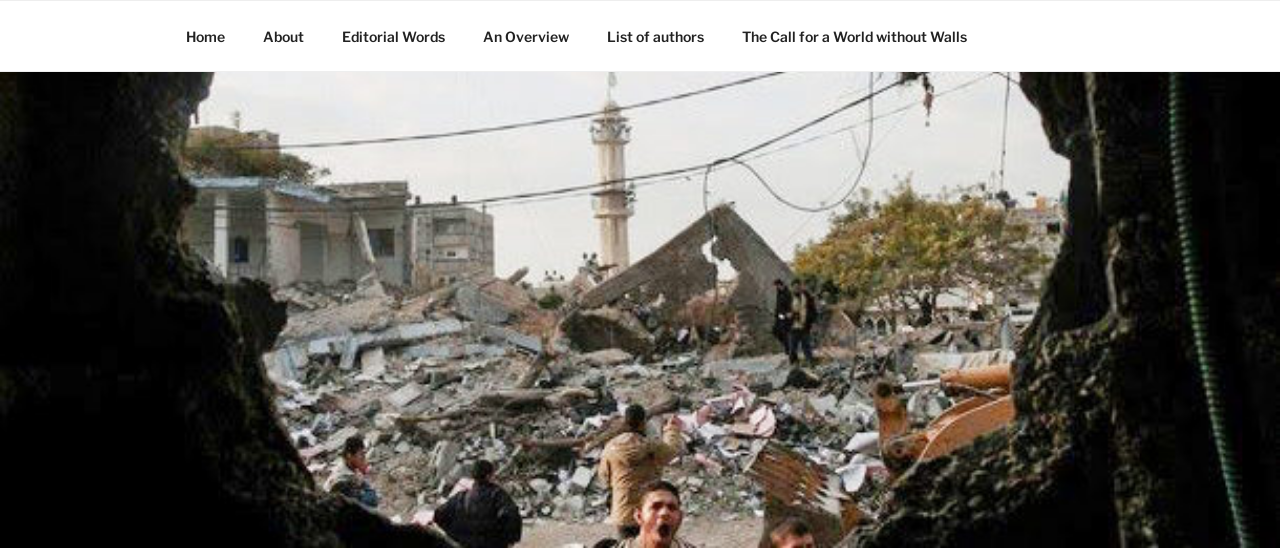Give a one-word or one-phrase response to the question:
What is the cultural context of the area?

Residential neighborhood with historical significance